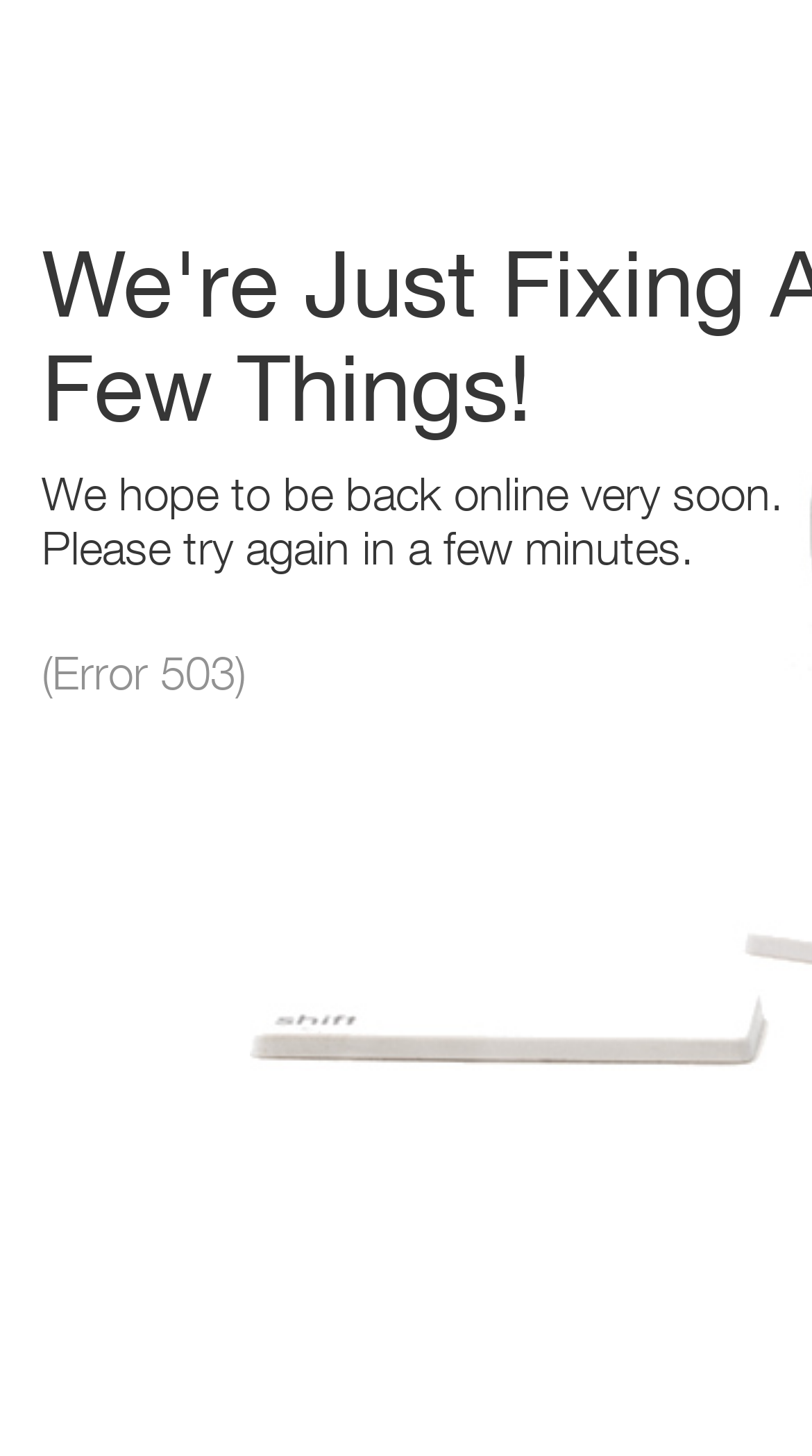Please find and give the text of the main heading on the webpage.

We're Just Fixing A
Few Things!